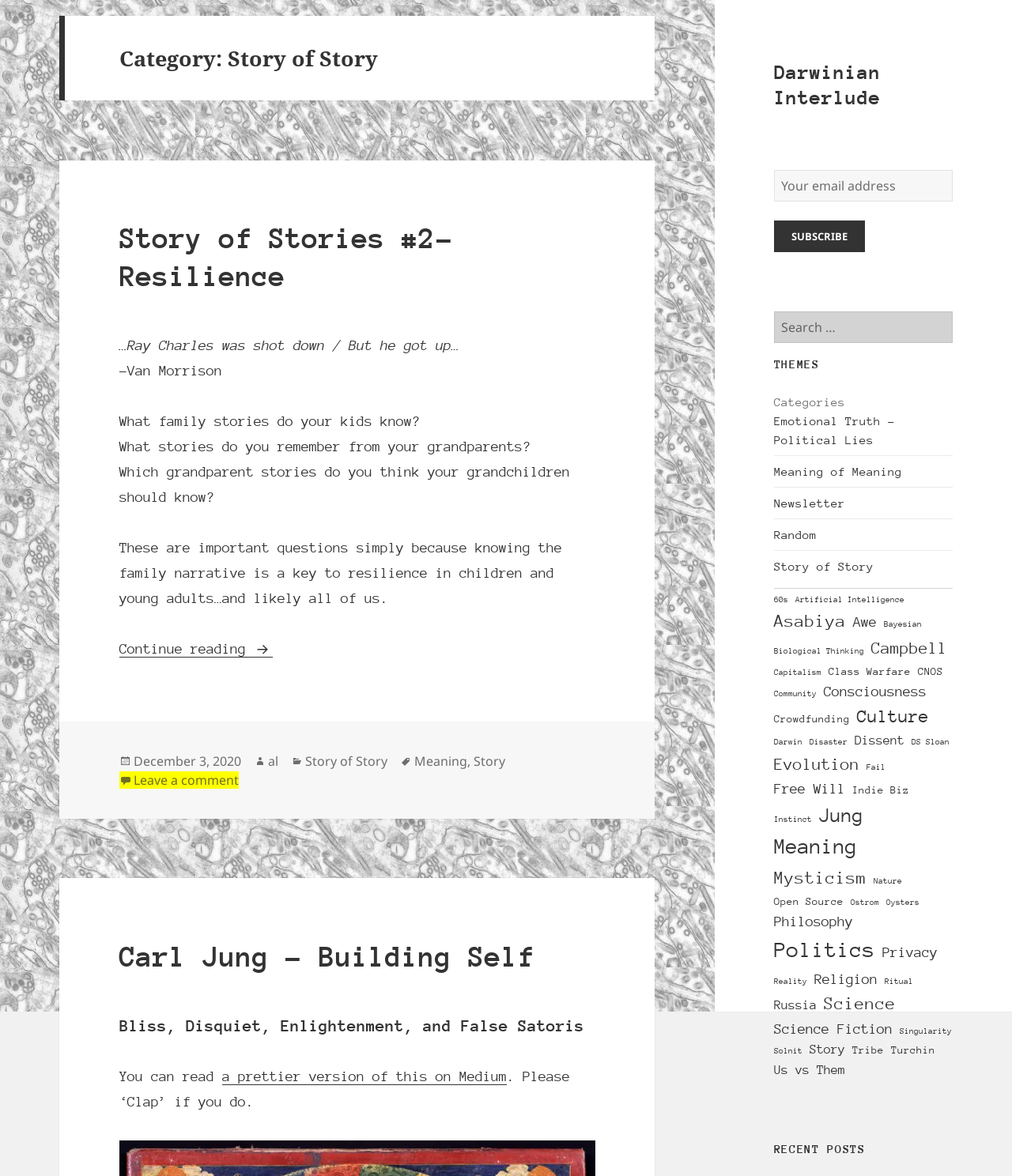Locate the bounding box coordinates of the element that should be clicked to fulfill the instruction: "Read the recent post 'Story of Stories #2 – Resilience'".

[0.118, 0.189, 0.449, 0.249]